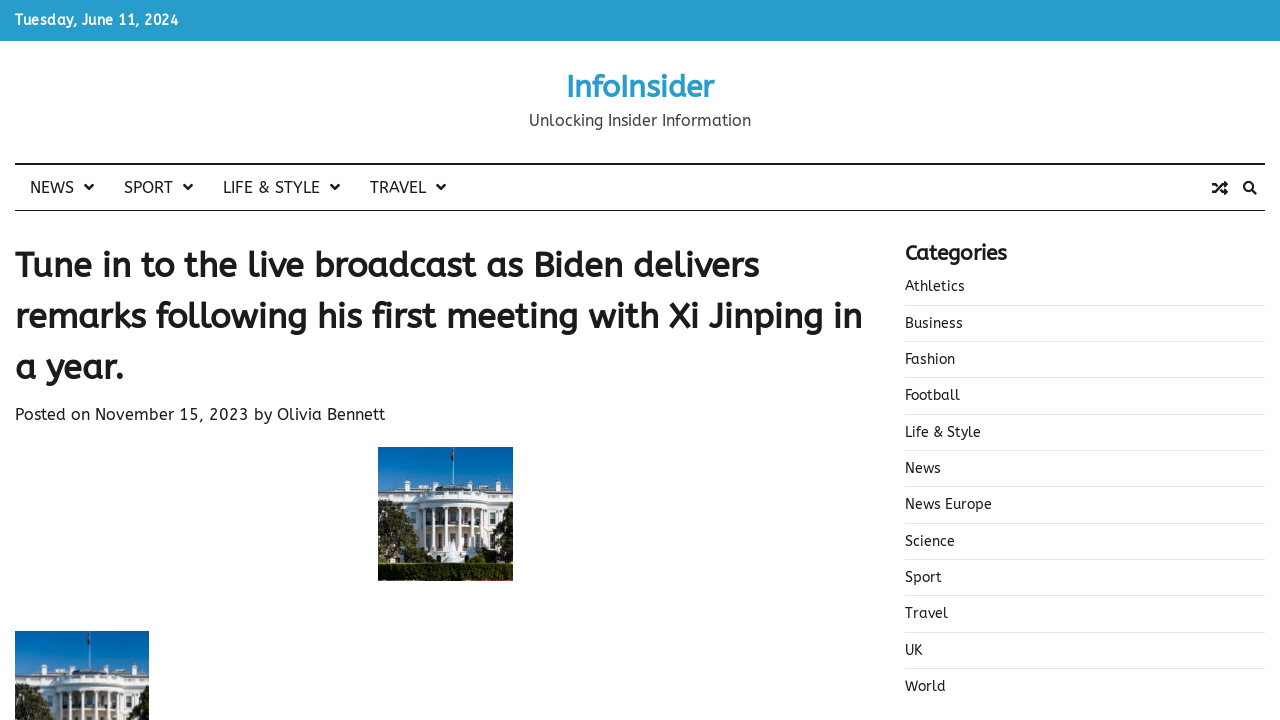Identify the bounding box coordinates for the region to click in order to carry out this instruction: "Subscribe to the newsletter". Provide the coordinates using four float numbers between 0 and 1, formatted as [left, top, right, bottom].

[0.442, 0.096, 0.558, 0.146]